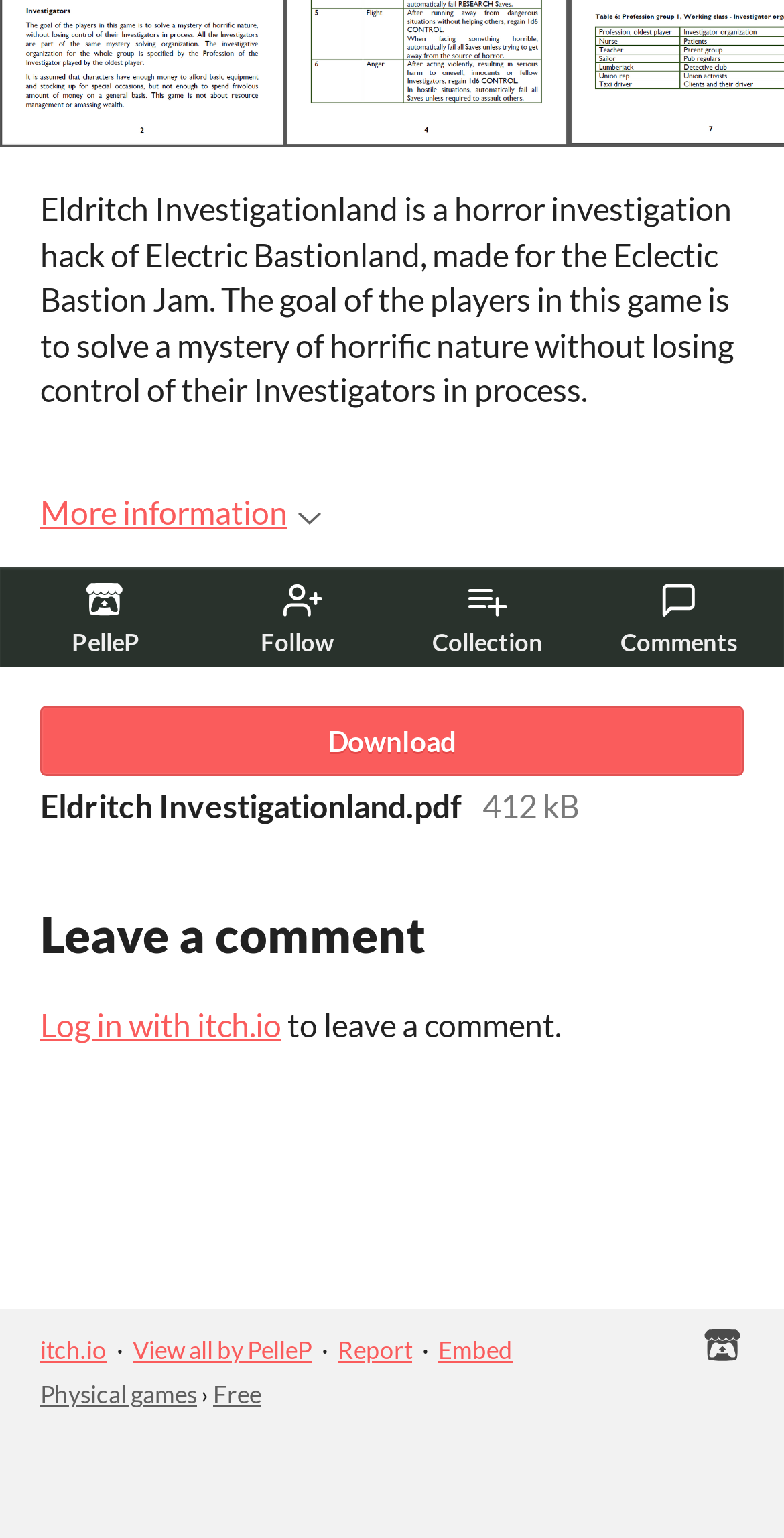Find and provide the bounding box coordinates for the UI element described here: "Download". The coordinates should be given as four float numbers between 0 and 1: [left, top, right, bottom].

[0.051, 0.459, 0.949, 0.504]